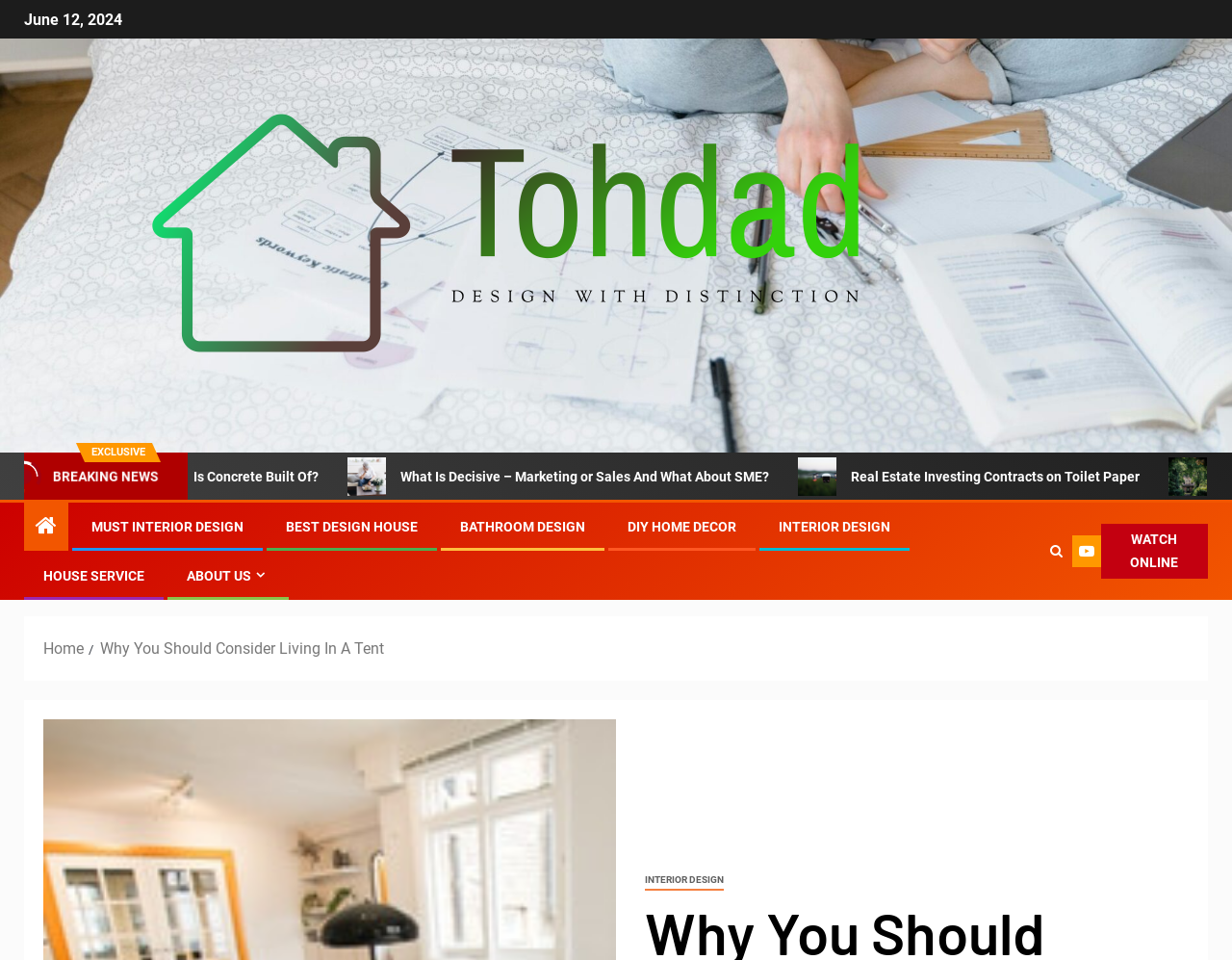Using a single word or phrase, answer the following question: 
What is the name of the website?

Tohdad